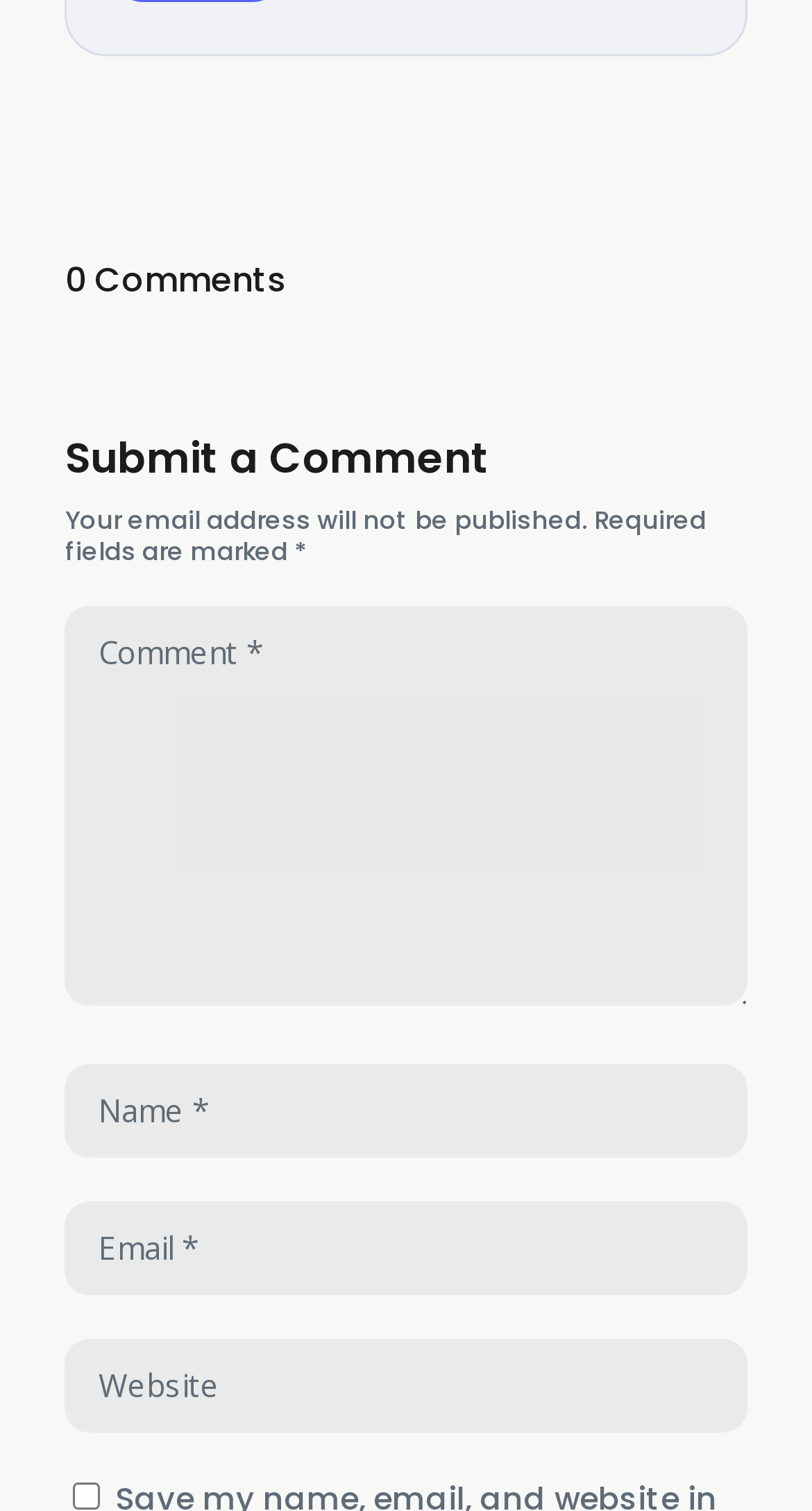Using the information shown in the image, answer the question with as much detail as possible: What is the function of the checkbox?

The checkbox is labeled 'Save my name, email, and website in this browser for the next time I comment.' This suggests that the function of the checkbox is to save the user's name, email, and website in the browser for future comment submissions.